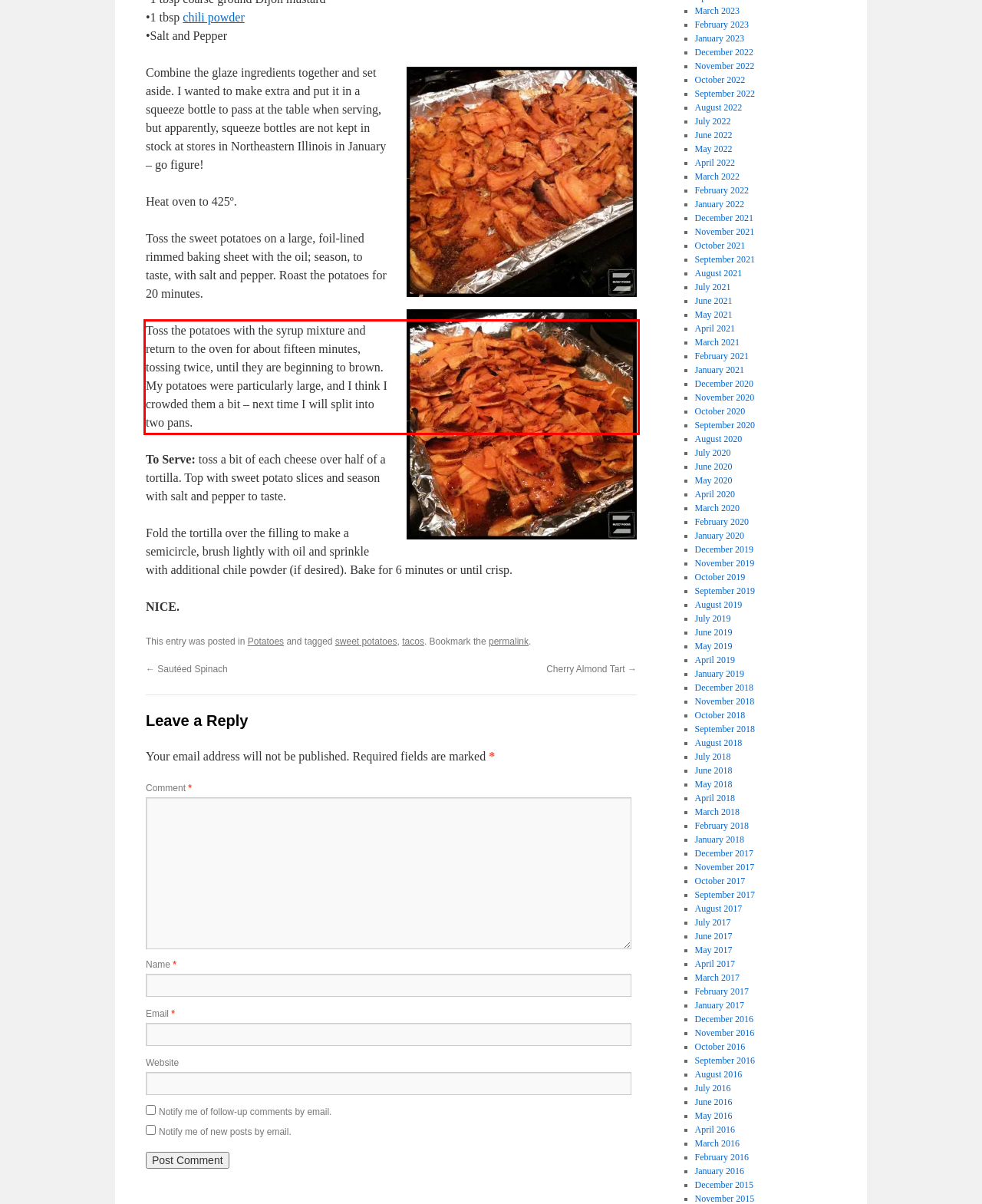You have a screenshot of a webpage with a red bounding box. Use OCR to generate the text contained within this red rectangle.

Toss the potatoes with the syrup mixture and return to the oven for about fifteen minutes, tossing twice, until they are beginning to brown. My potatoes were particularly large, and I think I crowded them a bit – next time I will split into two pans.